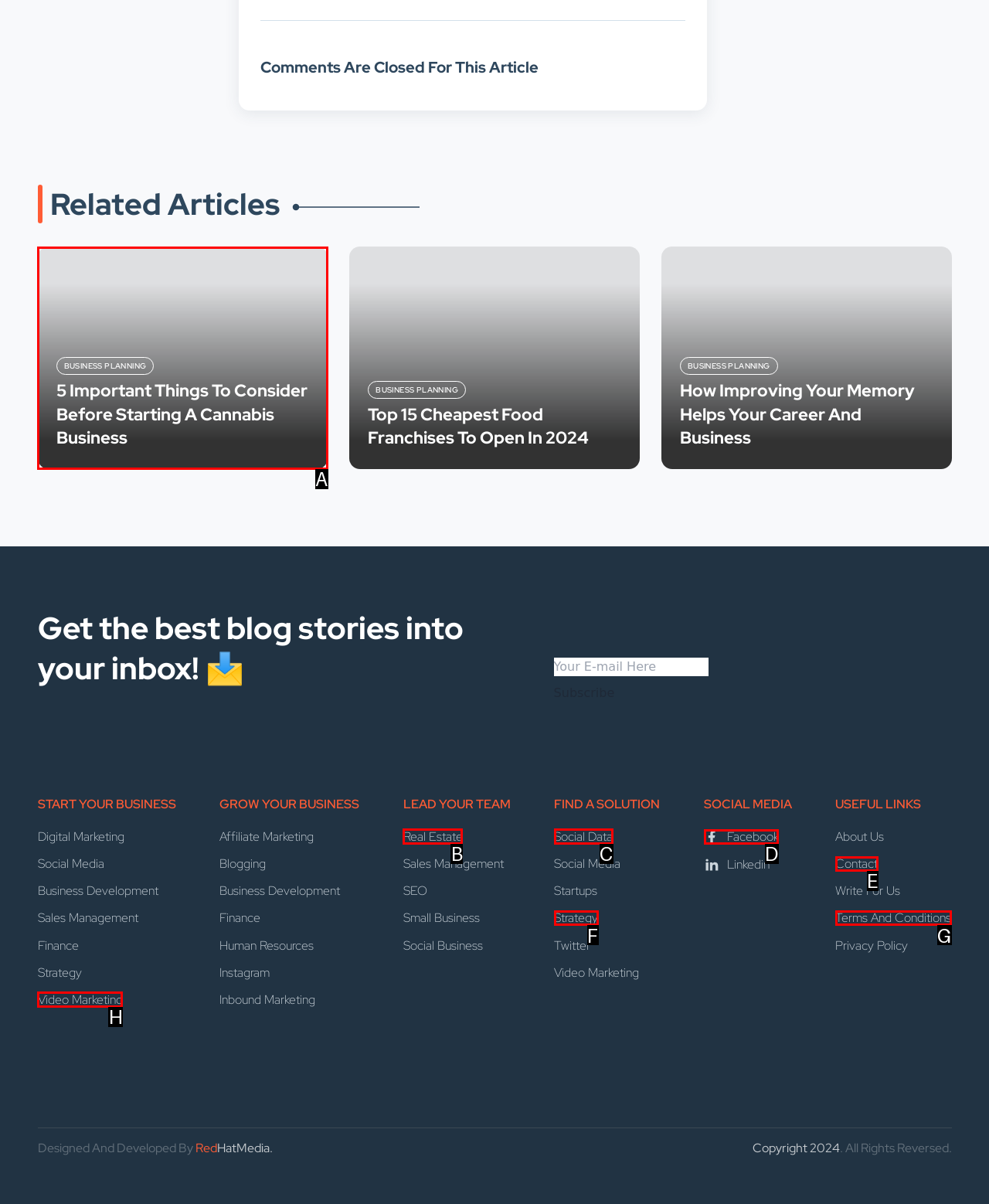Determine the right option to click to perform this task: Visit the Facebook social media page
Answer with the correct letter from the given choices directly.

D